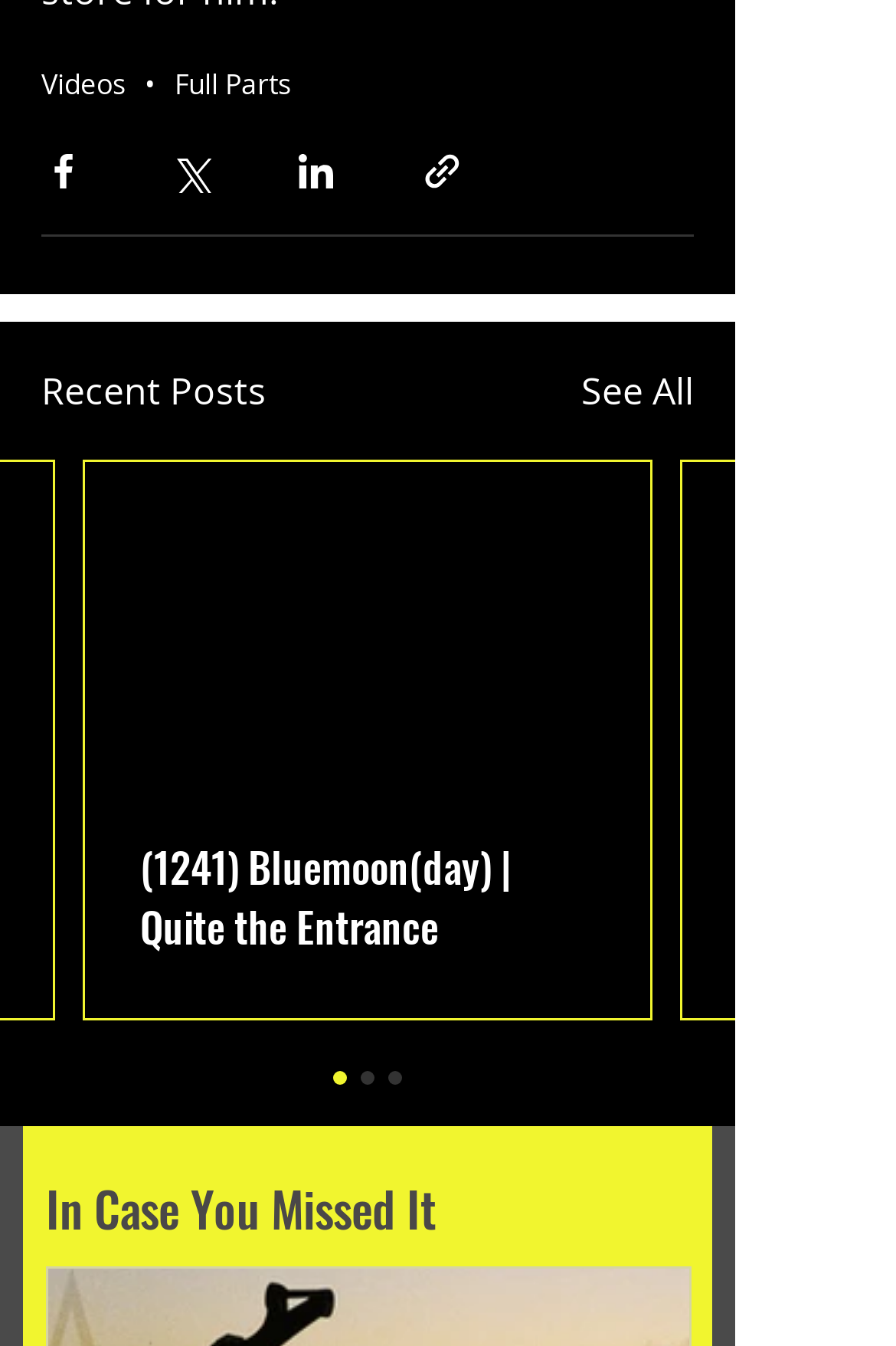Please locate the clickable area by providing the bounding box coordinates to follow this instruction: "Visit Facebook page".

[0.236, 0.939, 0.326, 0.998]